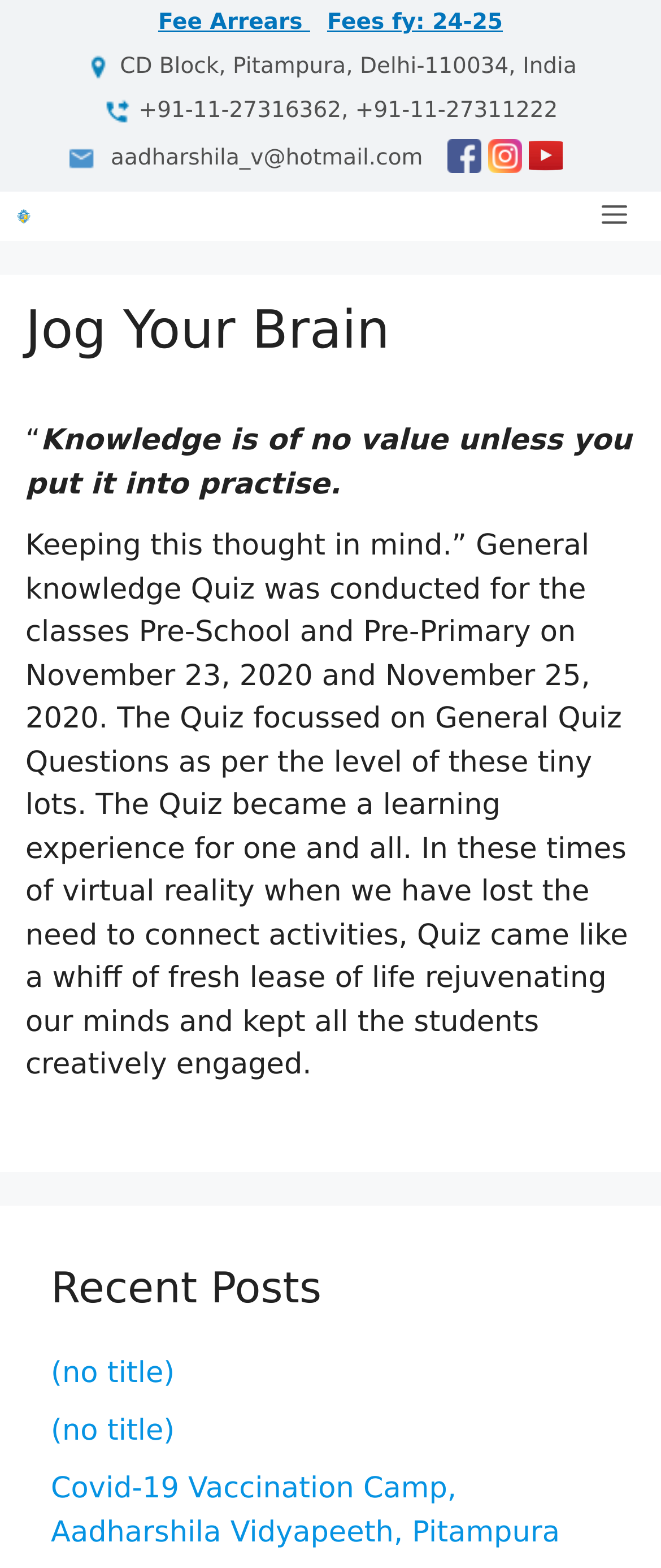Summarize the contents and layout of the webpage in detail.

The webpage is about Aadharshila Vidyapeeth, a school in Delhi, India. At the top, there is a complementary section that spans almost the entire width of the page. Below this section, there are three links: "Fee Arrears", "Fees fy: 24-25", and three social media links. To the left of these links, there is a block of text providing the school's address, phone numbers, and email address.

On the top-left corner, there is a link to "Aadharshila Vidyapeeth" and an image with the same name. On the top-right corner, there is a "Menu" button that controls a mobile menu.

The main content of the page is divided into two sections. The first section has a heading "Jog Your Brain" and a quote about the importance of putting knowledge into practice. Below the quote, there is a paragraph describing a general knowledge quiz conducted for pre-school and pre-primary classes.

The second section has a heading "Recent Posts" and lists three links to recent articles, including one about a Covid-19 vaccination camp at the school.